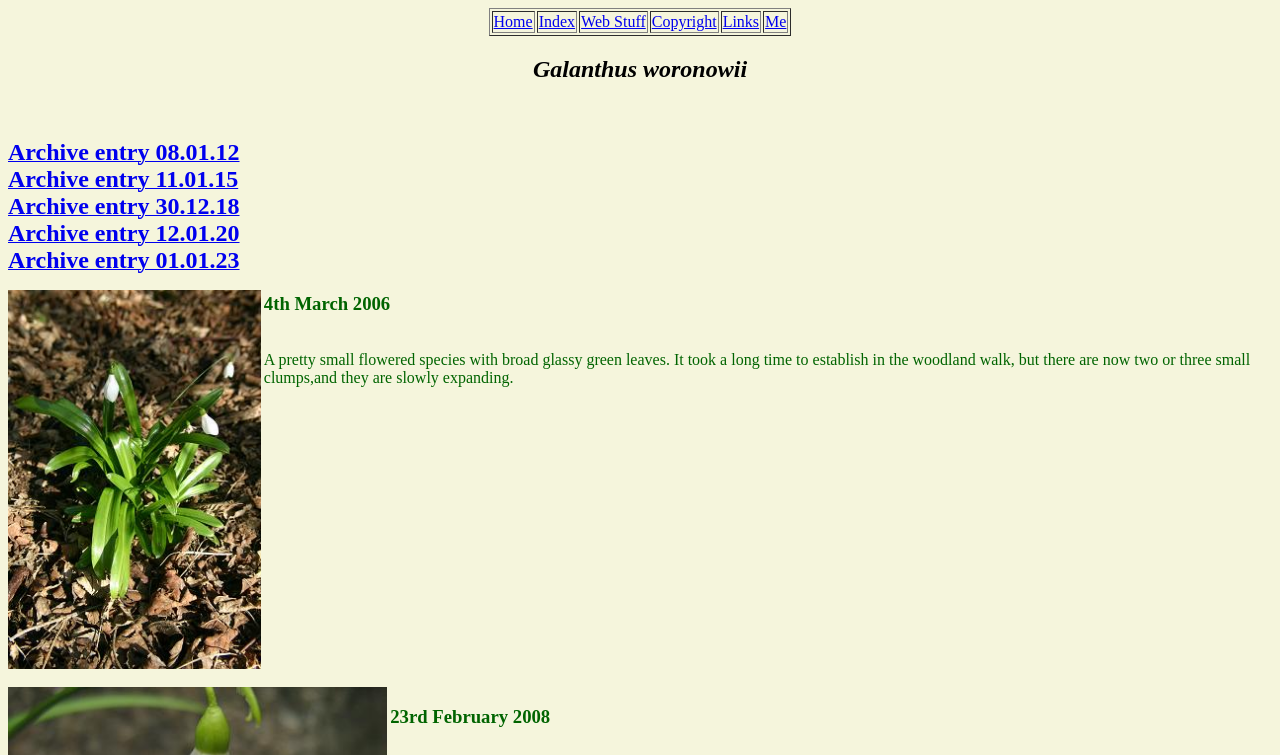Illustrate the webpage's structure and main components comprehensively.

The webpage is about Galanthus woronowii, a type of flower. At the top of the page, there is a navigation menu with six links: Home, Index, Web Stuff, Copyright, Links, and Me. These links are arranged horizontally, taking up about a third of the page width.

Below the navigation menu, there is a large heading that displays the title "Galanthus woronowii". This heading spans almost the entire page width.

On the left side of the page, there are five links to archive entries, each with a date ranging from 2006 to 2023. These links are stacked vertically, taking up about a quarter of the page height.

To the right of the archive links, there is a large image of the Galanthus woronowii flower, which occupies most of the page height.

Below the image, there are two sections of text. The first section has a heading "4th March 2006" and a paragraph of text that describes the flower, mentioning its small size, broad glassy green leaves, and its growth in the woodland walk. The second section has a heading "23rd February 2008", but there is no accompanying text.